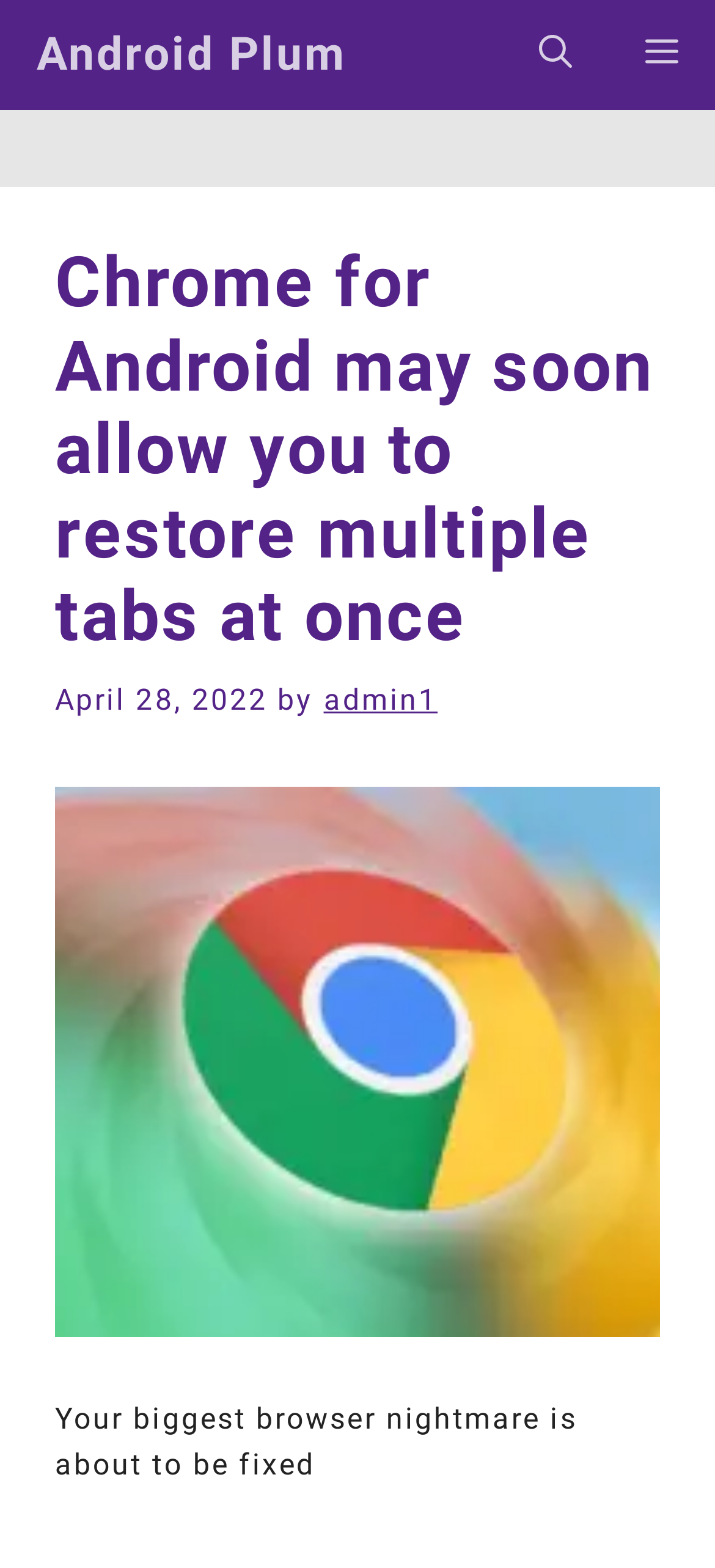Identify the primary heading of the webpage and provide its text.

Chrome for Android may soon allow you to restore multiple tabs at once